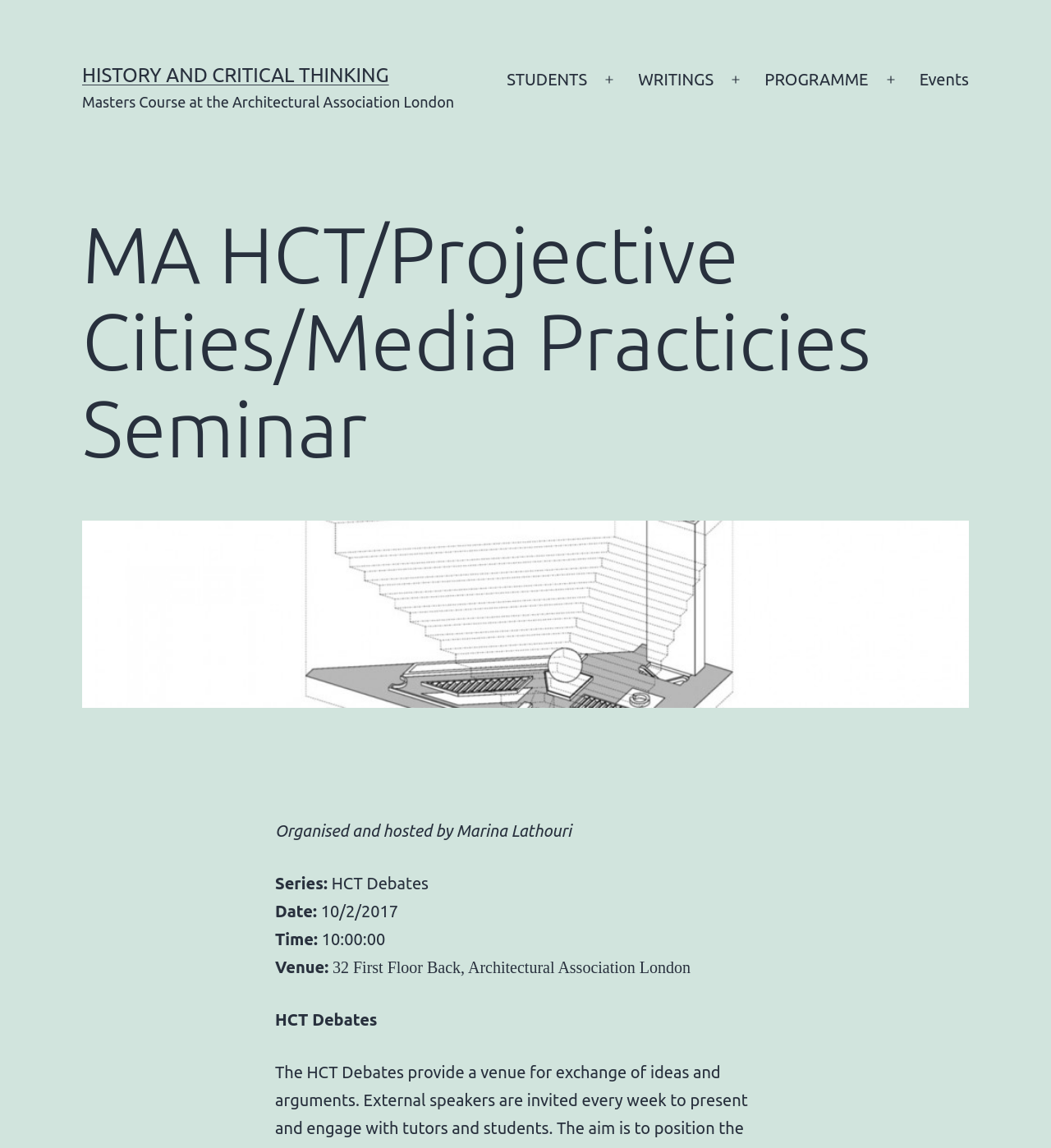Please study the image and answer the question comprehensively:
Who organized the event?

I found the answer by looking at the StaticText element with the text 'Organised and hosted by Marina Lathouri', which explicitly states the organizer of the event.